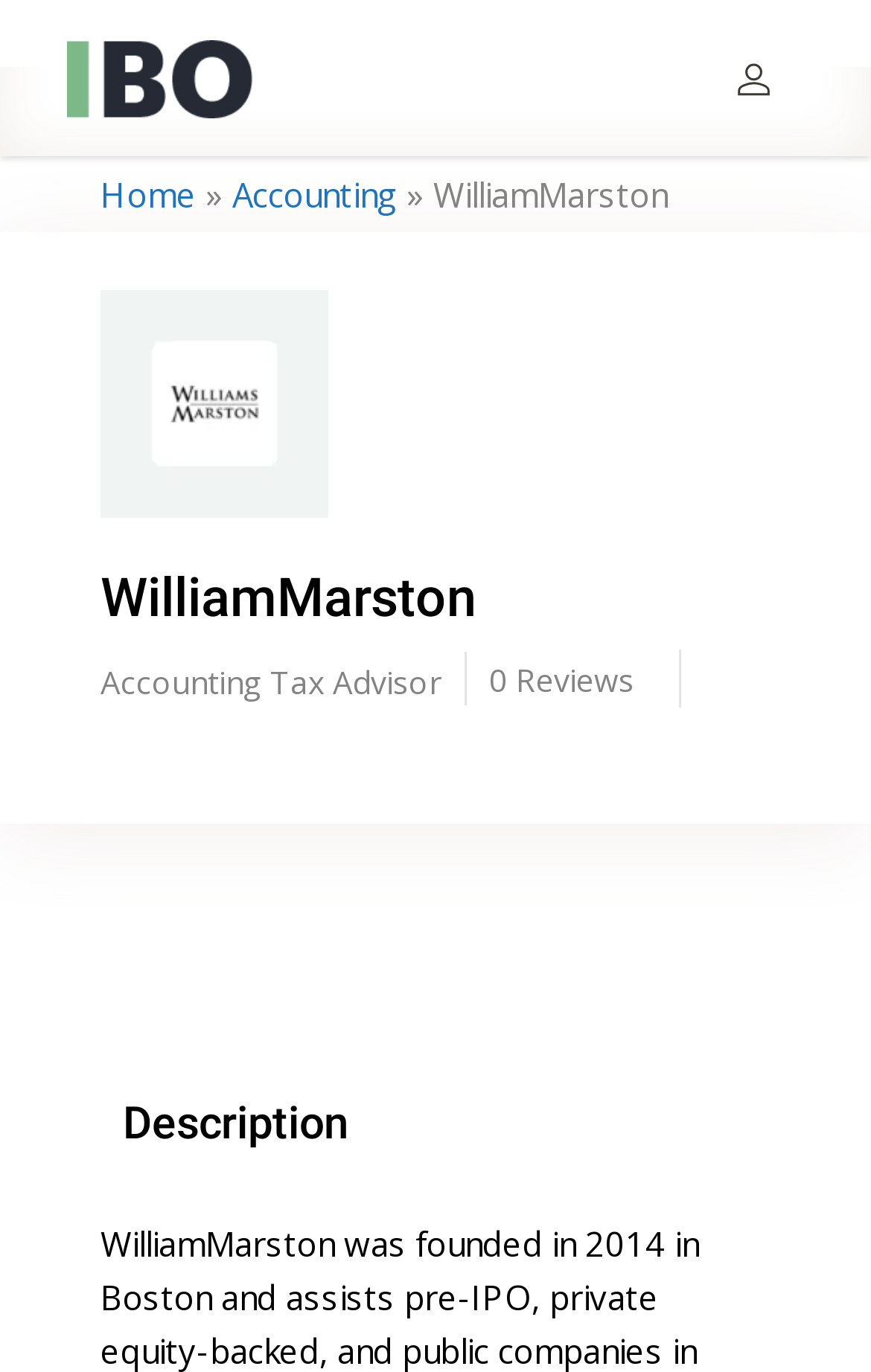Locate the UI element described as follows: "Tax Advisor". Return the bounding box coordinates as four float numbers between 0 and 1 in the order [left, top, right, bottom].

[0.31, 0.481, 0.505, 0.515]